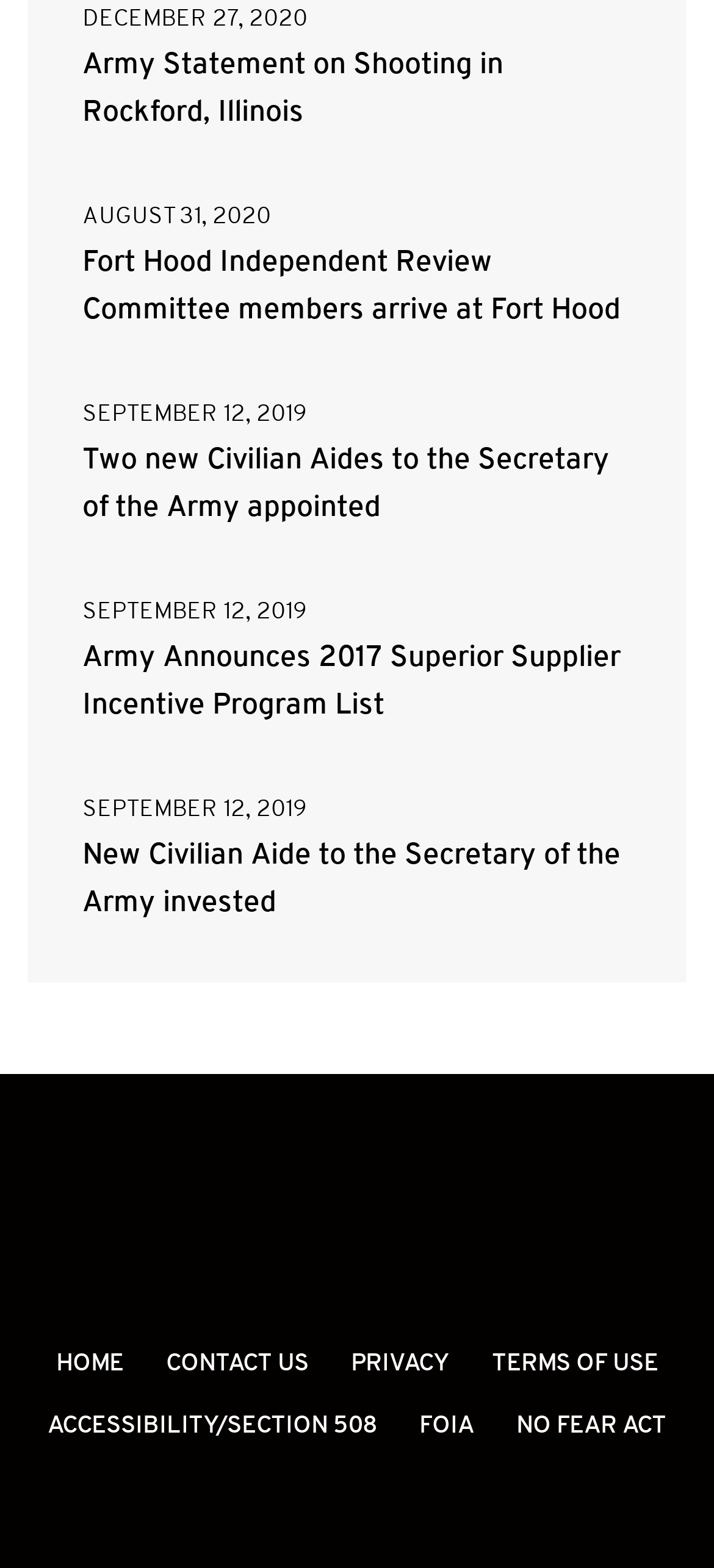Please identify the bounding box coordinates of the element's region that should be clicked to execute the following instruction: "View news about Fort Hood Independent Review Committee". The bounding box coordinates must be four float numbers between 0 and 1, i.e., [left, top, right, bottom].

[0.115, 0.123, 0.885, 0.214]